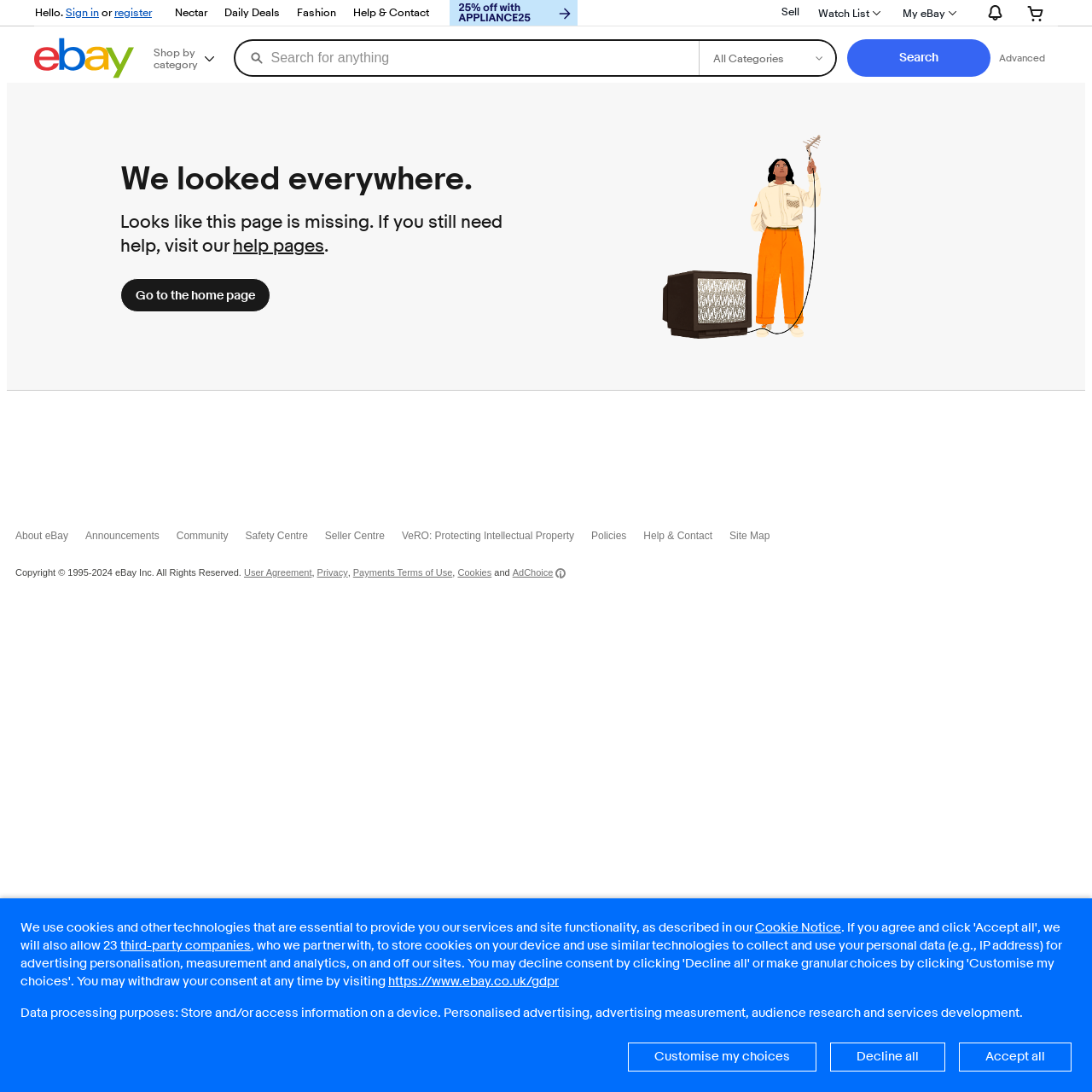Identify the bounding box coordinates for the UI element described as: "value="Search"".

[0.776, 0.036, 0.907, 0.07]